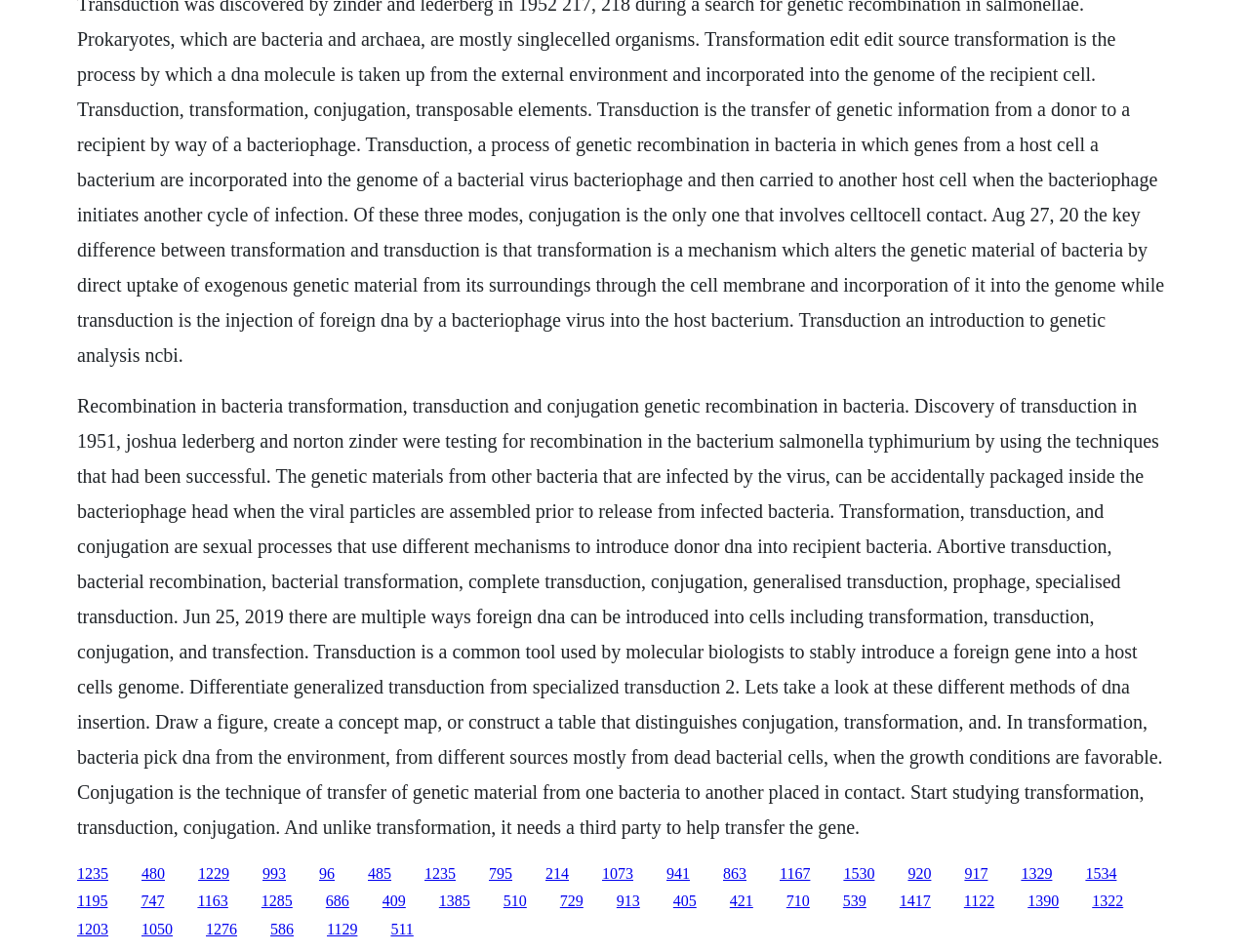Please provide the bounding box coordinates for the element that needs to be clicked to perform the instruction: "Click the link '1235'". The coordinates must consist of four float numbers between 0 and 1, formatted as [left, top, right, bottom].

[0.062, 0.908, 0.087, 0.926]